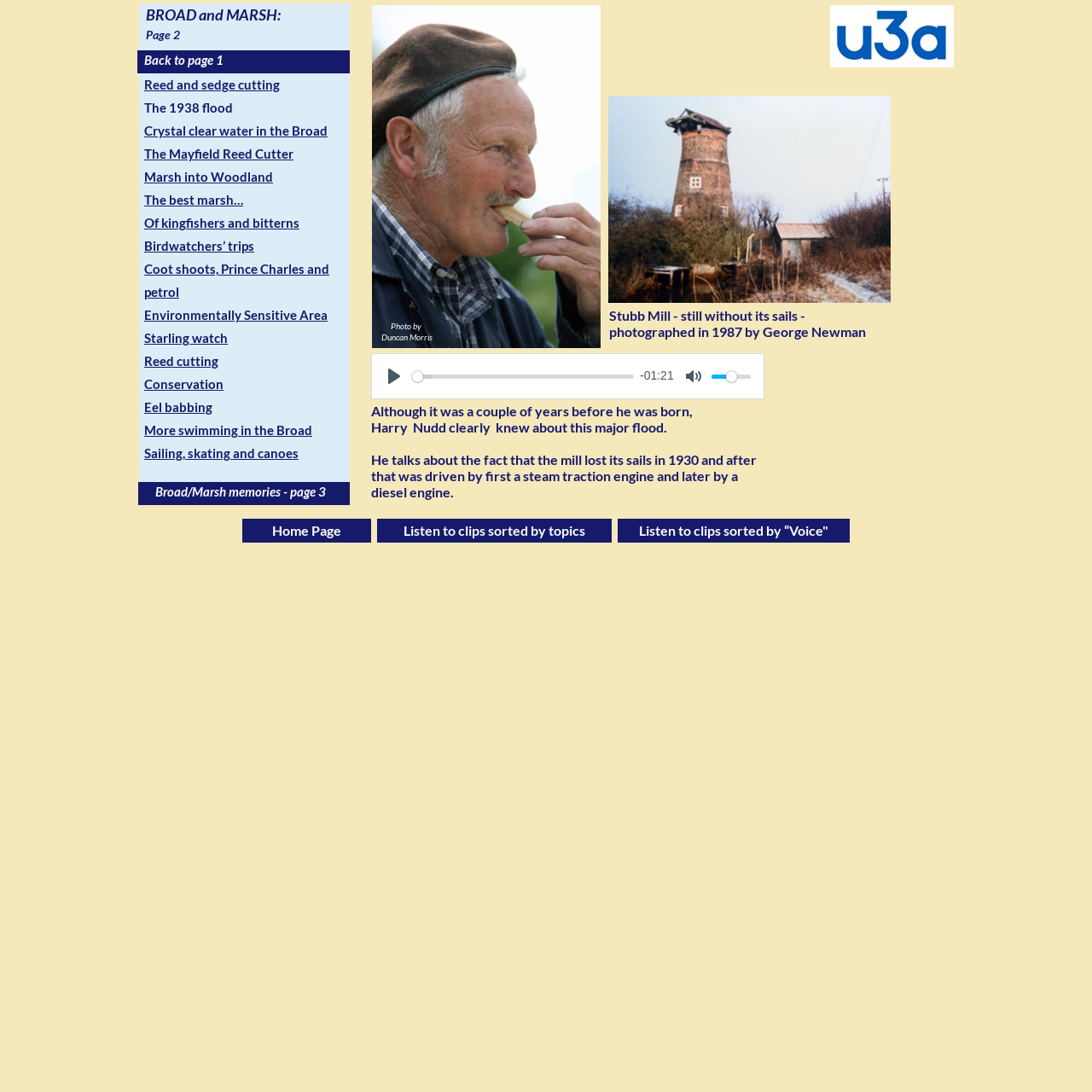Locate the coordinates of the bounding box for the clickable region that fulfills this instruction: "View 'Broad/Marsh memories - page 3'".

[0.127, 0.441, 0.32, 0.462]